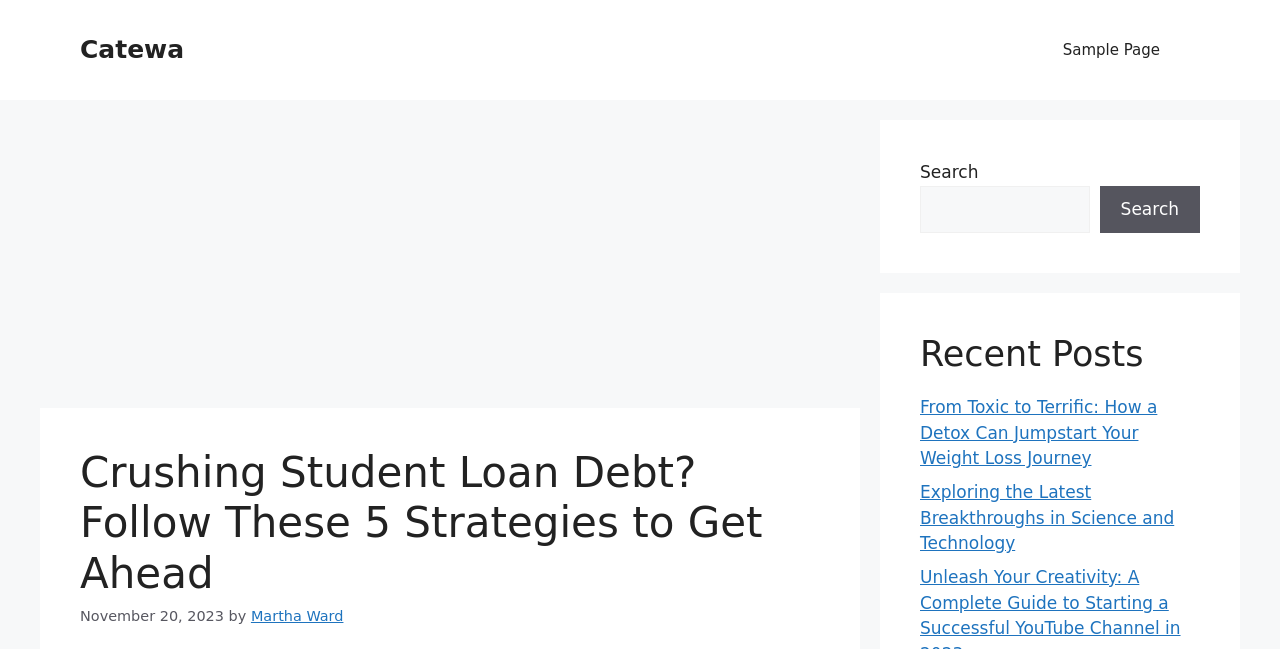Provide the bounding box coordinates of the HTML element this sentence describes: "Catewa". The bounding box coordinates consist of four float numbers between 0 and 1, i.e., [left, top, right, bottom].

[0.062, 0.054, 0.144, 0.099]